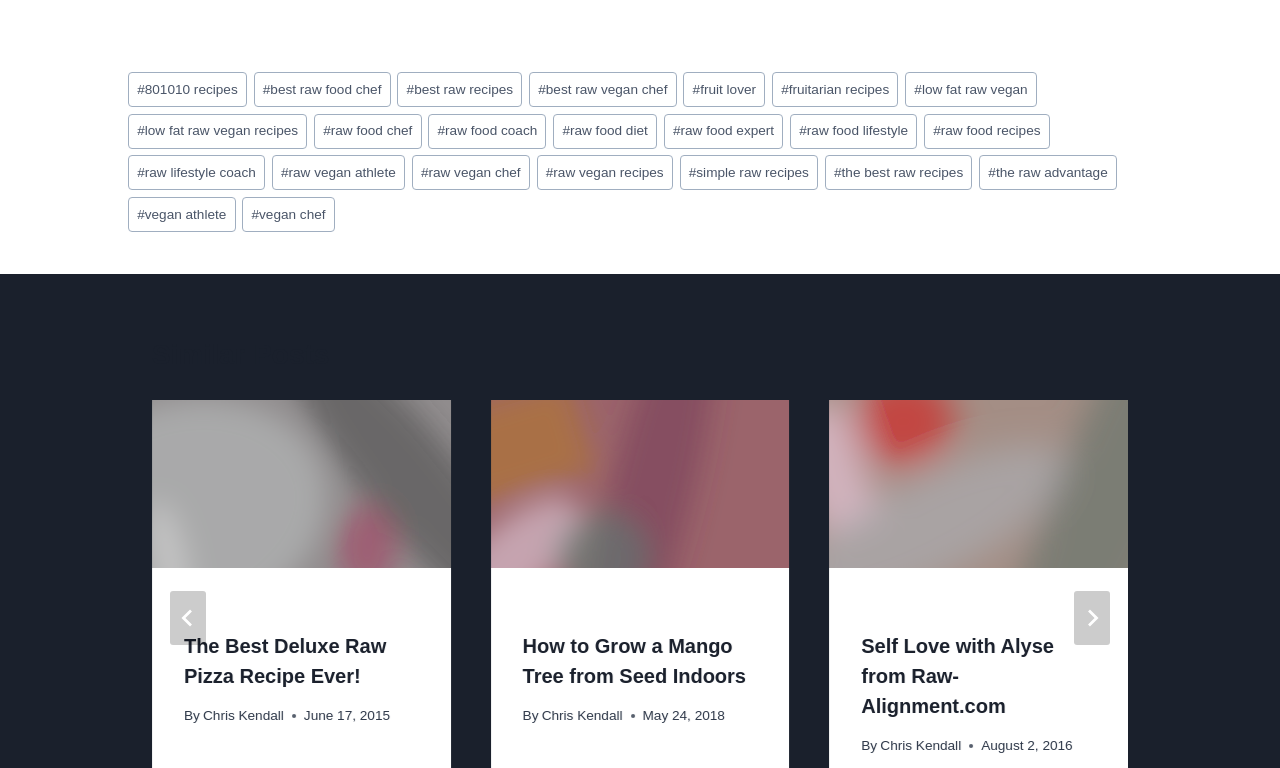Extract the bounding box of the UI element described as: "#low fat raw vegan recipes".

[0.1, 0.148, 0.24, 0.194]